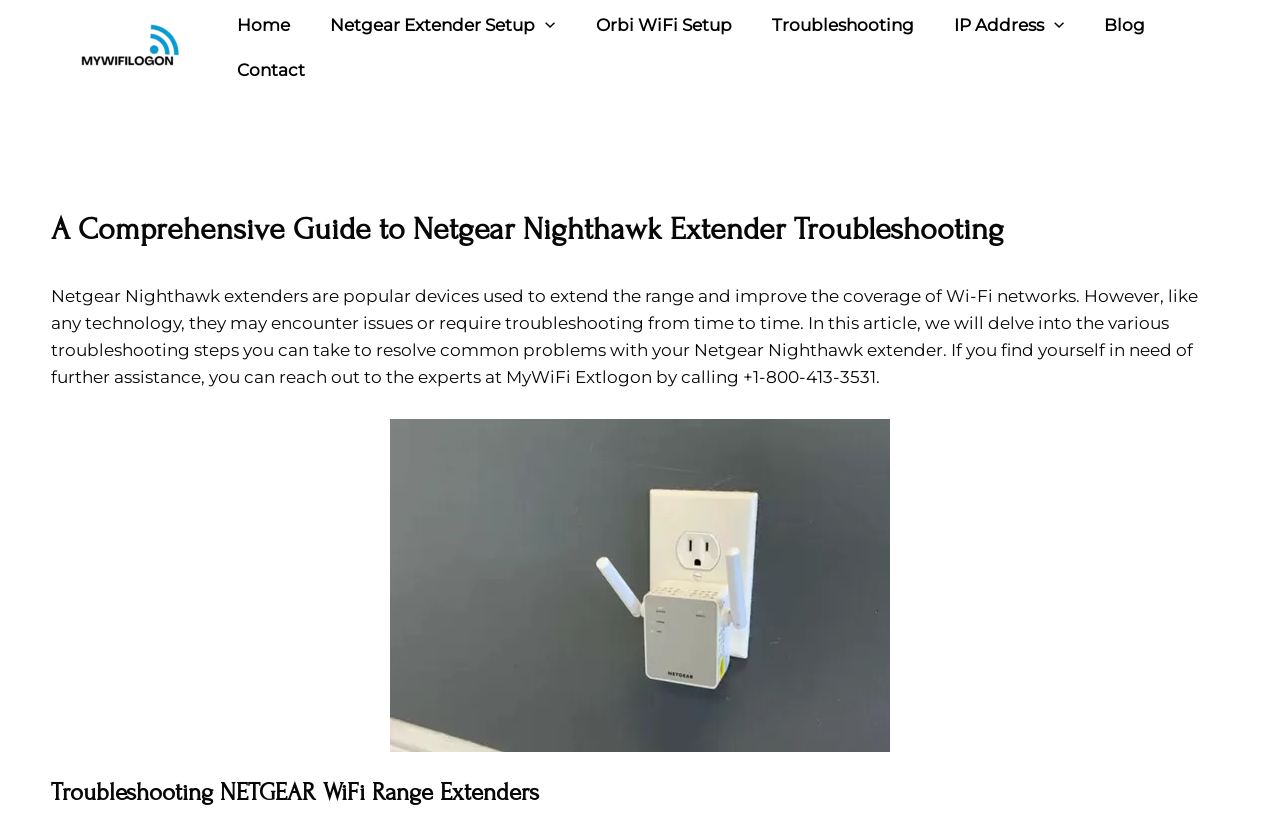Review the image closely and give a comprehensive answer to the question: What is the purpose of Netgear Nighthawk extenders?

According to the webpage, Netgear Nighthawk extenders are used to extend the range and improve the coverage of Wi-Fi networks. This is mentioned in the paragraph that describes the purpose of these devices.